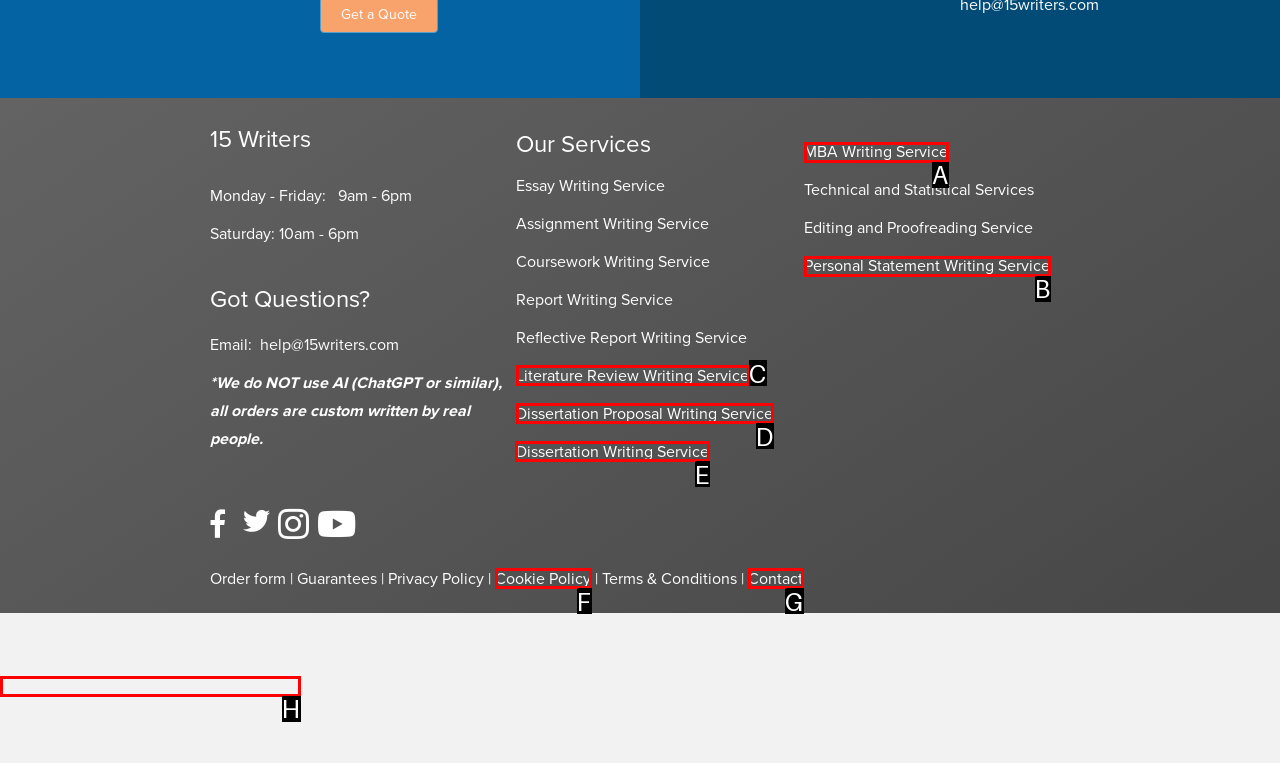From the given options, choose the one to complete the task: Click Dissertation Writing Service
Indicate the letter of the correct option.

E